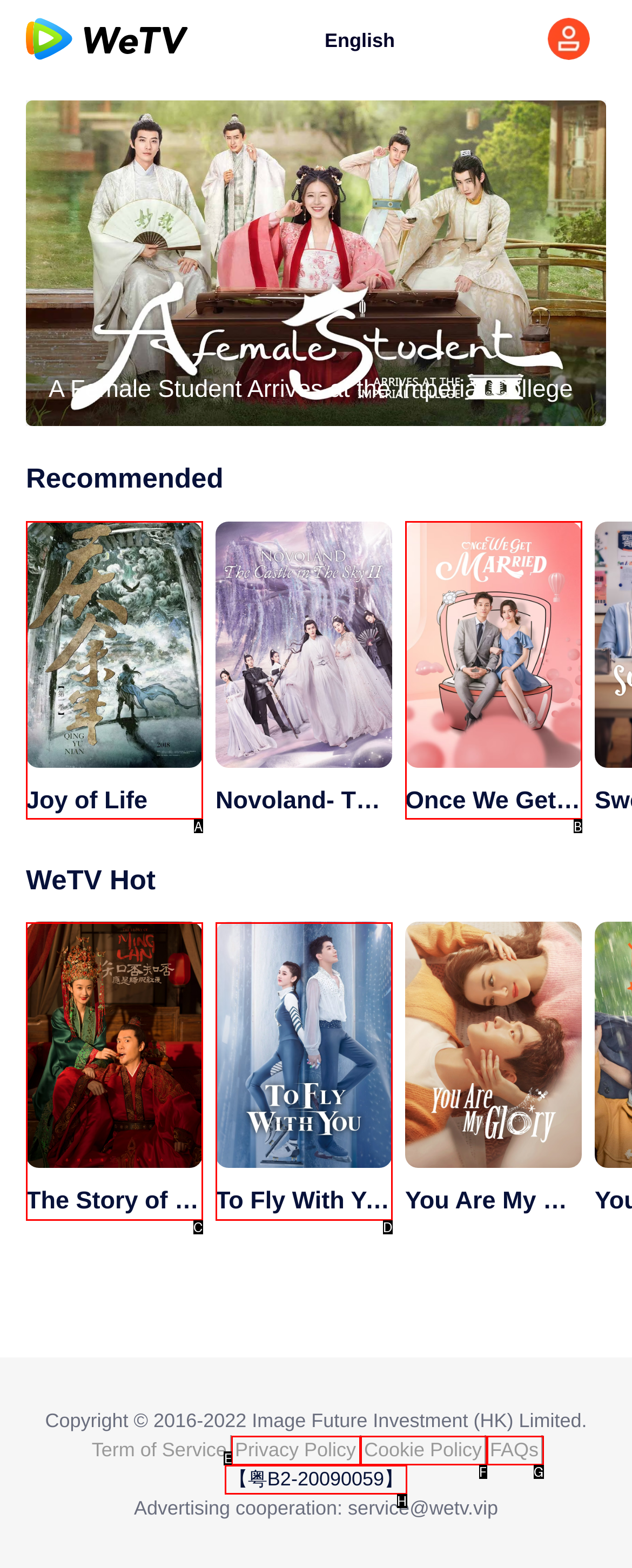From the given options, choose the HTML element that aligns with the description: Cookie Policy. Respond with the letter of the selected element.

F